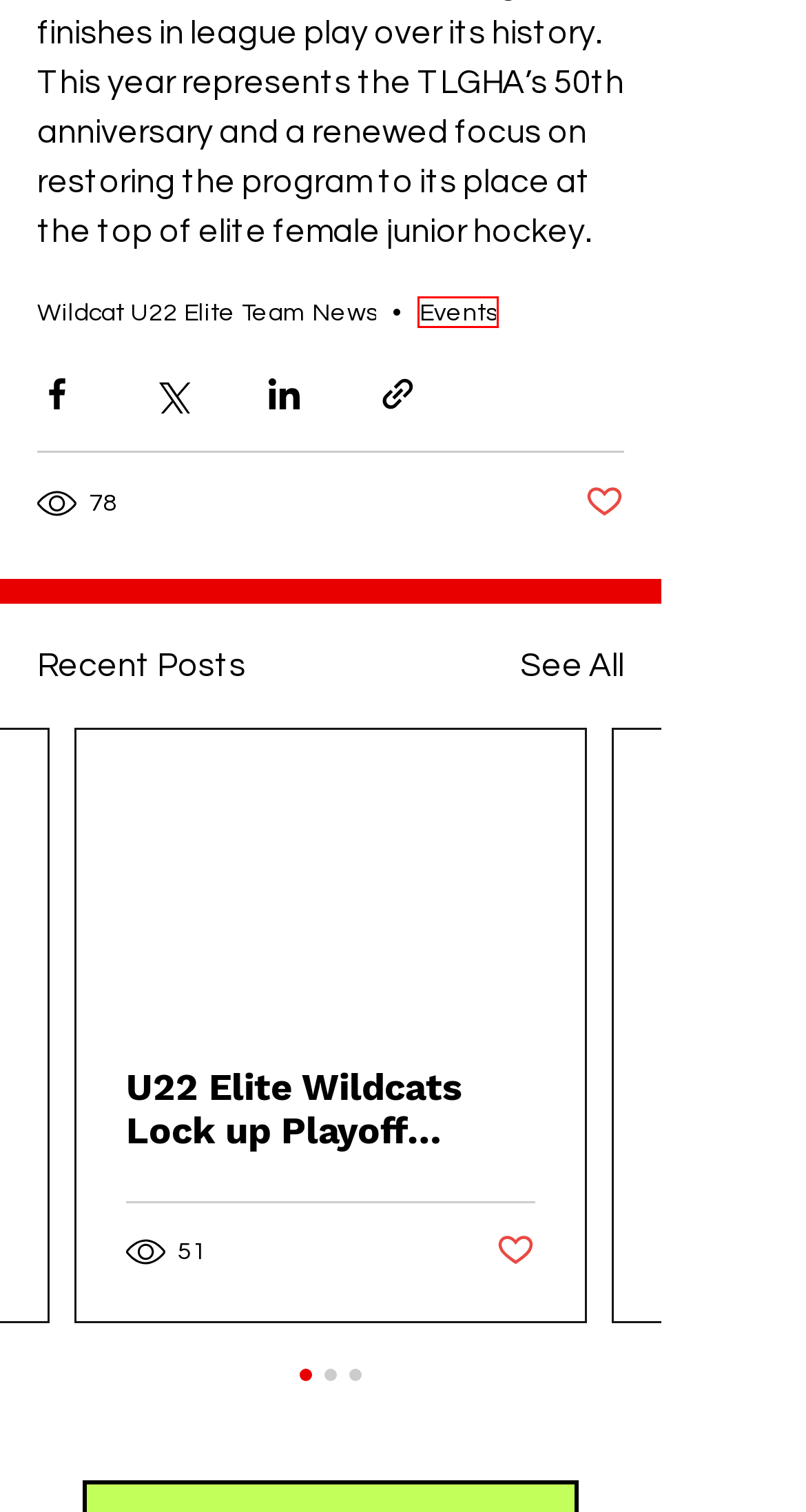Evaluate the webpage screenshot and identify the element within the red bounding box. Select the webpage description that best fits the new webpage after clicking the highlighted element. Here are the candidates:
A. Wildcat U22 Elite Team News
B. 2024 Senior's Night
C. Leaside Wildcat U22 (AA) Elite Hockey | Leaside U22 Wildcats
D. Toronto Leaside Girls Hockey Association - TLGHA
E. 'Leaside U22 Elite Wildcats Ready for OWHA U22 Elite Playoffs'
F. Ontario Women's Hockey Association : Website by RAMP InterActive
G. Events
H. Leaside U22 Elite Recognizes Its 23/24 Season Sponsors

G